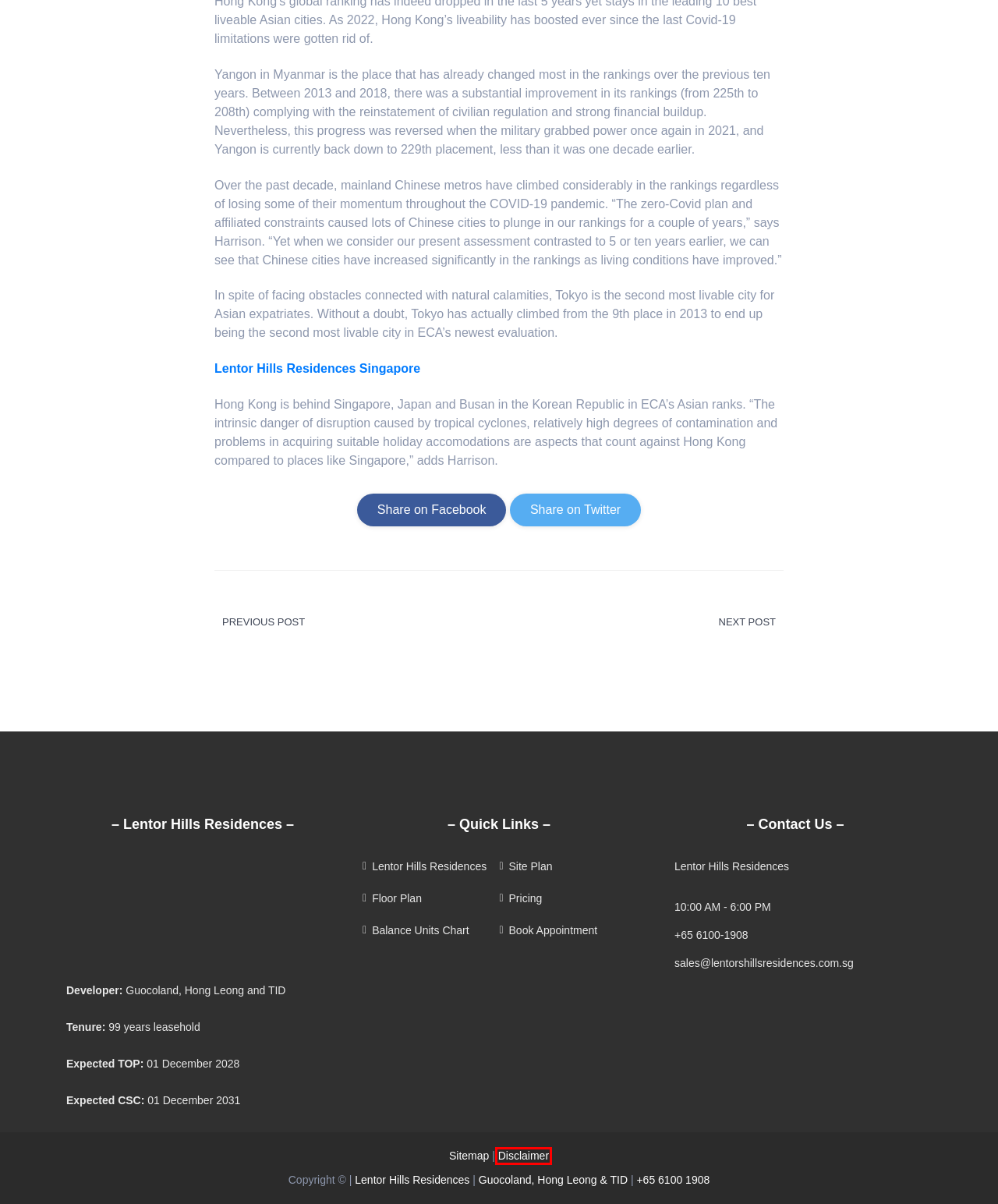Review the screenshot of a webpage containing a red bounding box around an element. Select the description that best matches the new webpage after clicking the highlighted element. The options are:
A. Uncategorized Archives - Lentor Hills Residences
B. Floor Plan - Lentor Hills Residences™ (Updated - 2024)
C. Balance Units Chart - Lentor Hills Residences™ (Updated - 2024)
D. Contact - Lentor Hills Residences™ (Updated - 2024)
E. Pricing - Lentor Hills Residences™ (Updated - 2024)
F. Disclaimer - Lentor Hills Residences™ (Updated - 2024)
G. Developer - Lentor Hills Residences™ (Updated - 2024)
H. Site Plan - Lentor Hills Residences™ (Updated - 2024)

F